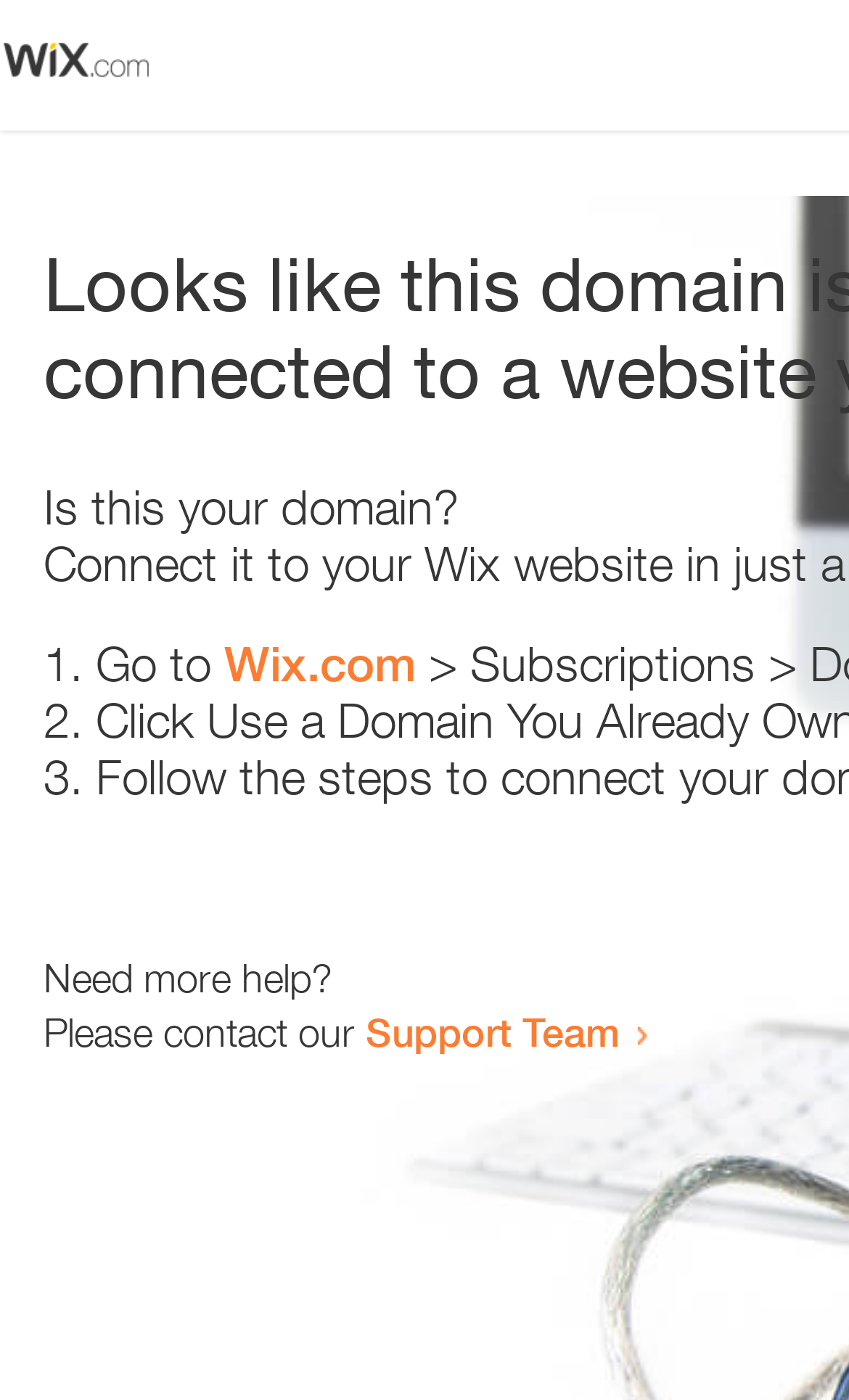Please identify the webpage's heading and generate its text content.

Looks like this domain isn't
connected to a website yet